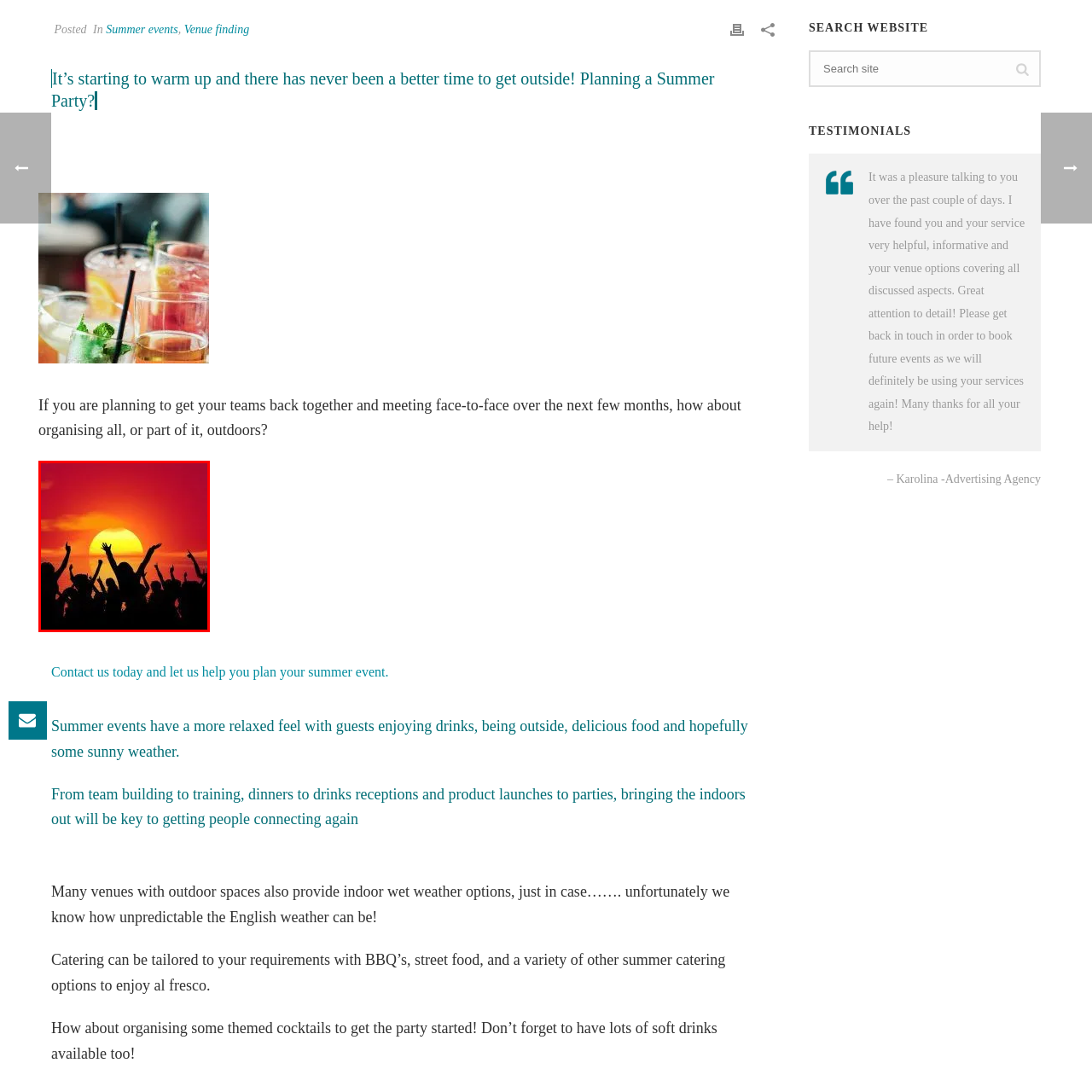Observe the image segment inside the red bounding box and answer concisely with a single word or phrase: Are people in the foreground happy?

Yes